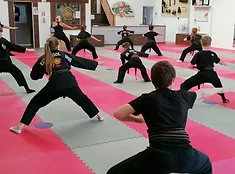Give a short answer to this question using one word or a phrase:
What is the atmosphere in the dojo?

Focused and dedicated